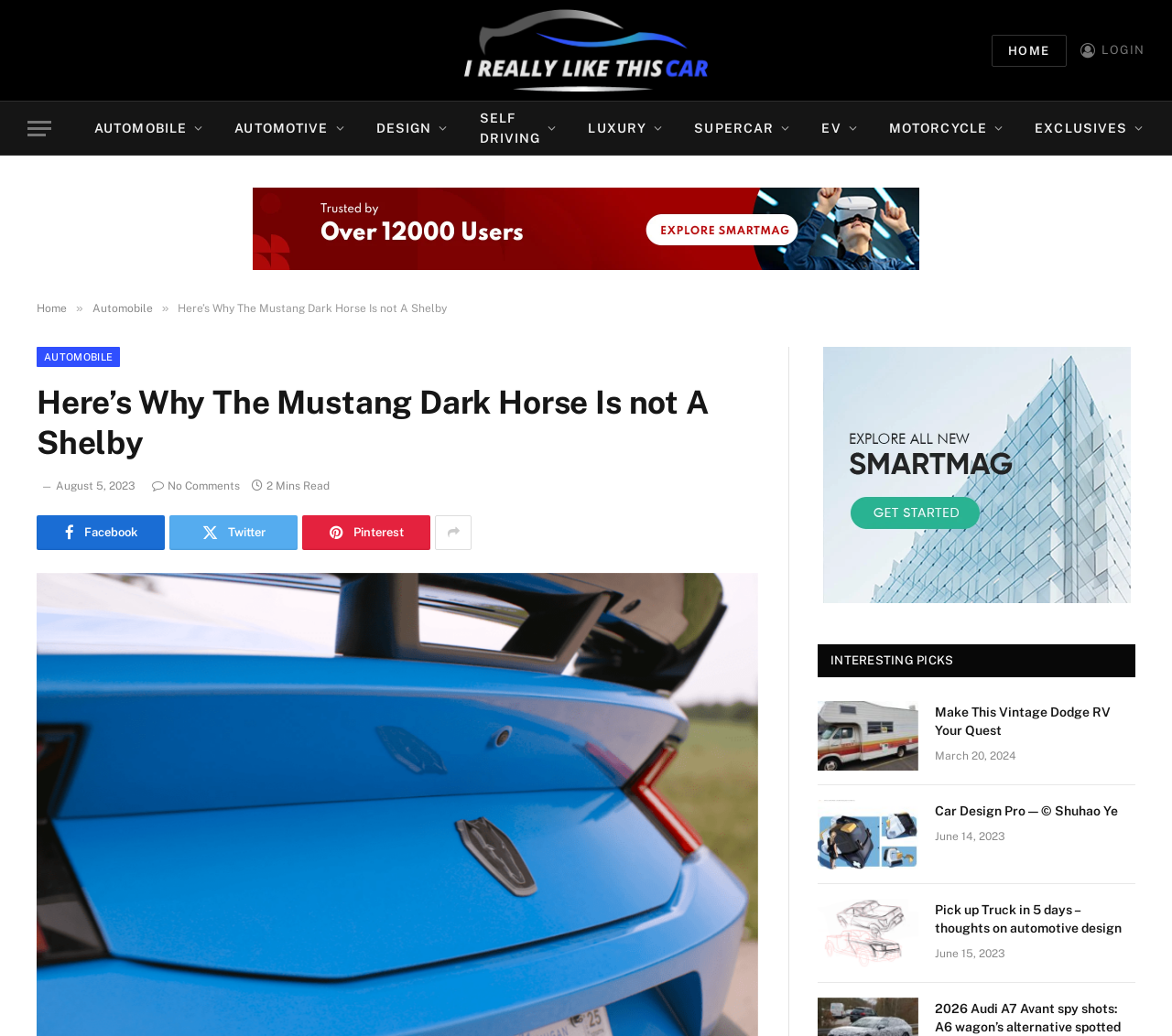How many social media links are present below the article?
Using the details shown in the screenshot, provide a comprehensive answer to the question.

Below the article, there are three social media links: Facebook, Twitter, and Pinterest, indicating that there are three social media links present.